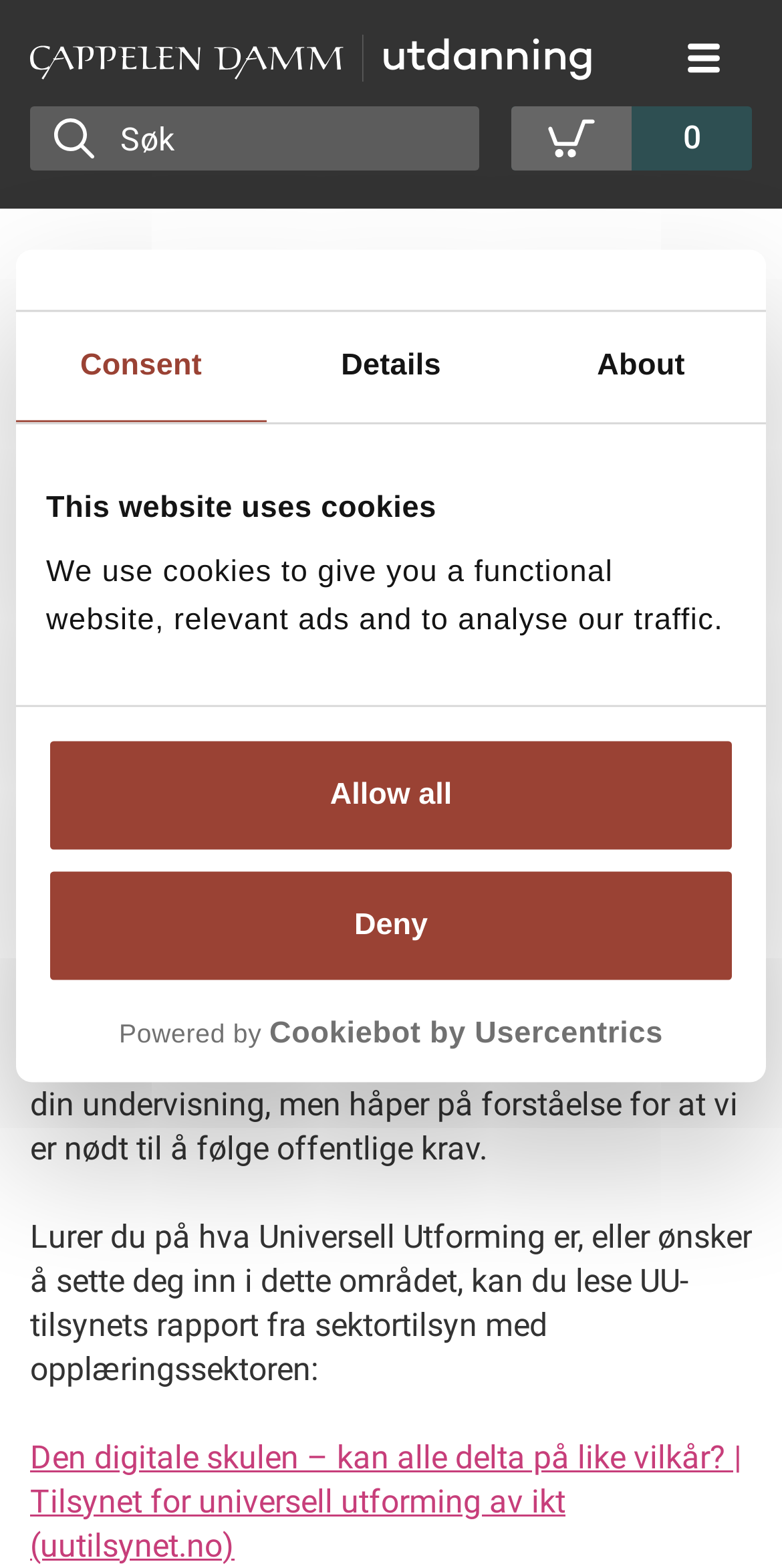Please find the top heading of the webpage and generate its text.

Nettstedet er ikke lenger tilgjengelig